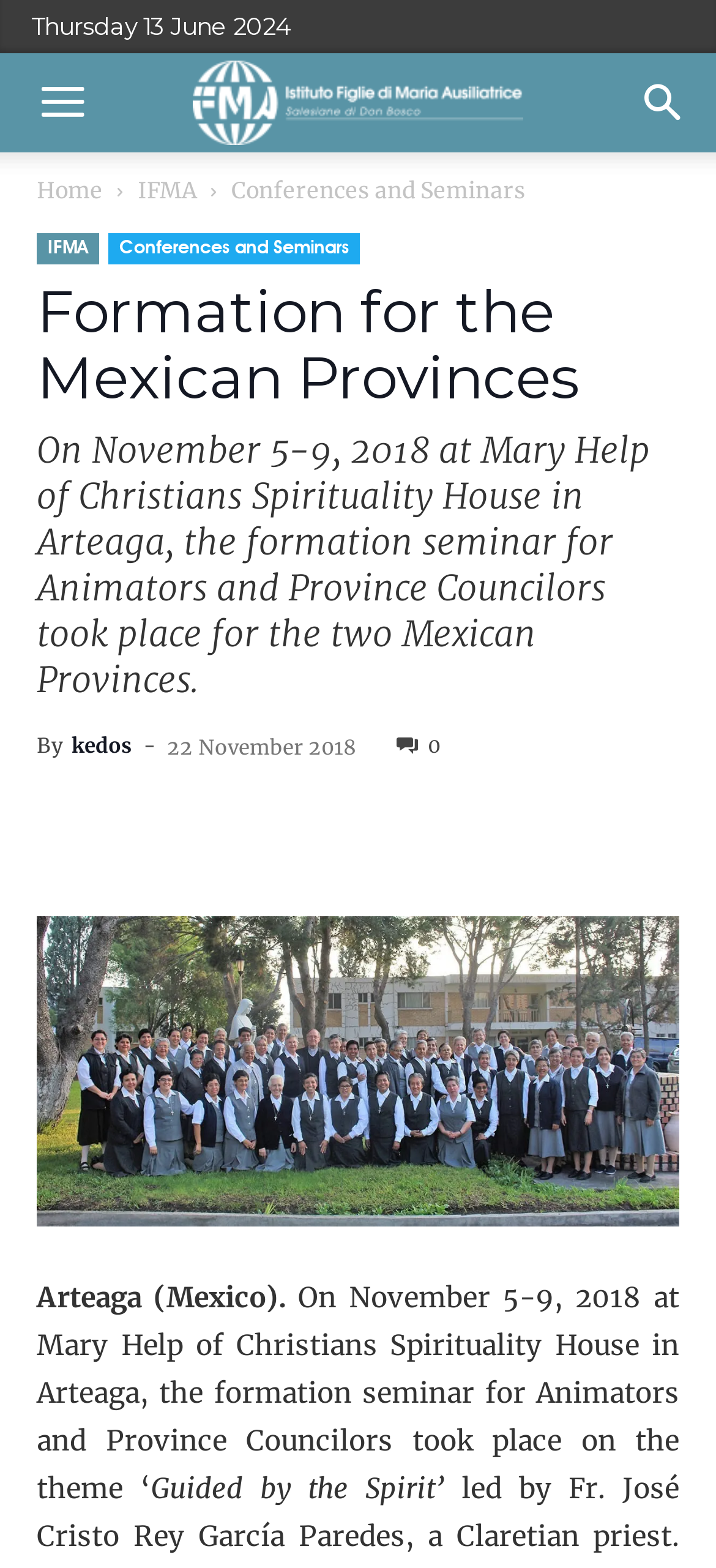Please mark the clickable region by giving the bounding box coordinates needed to complete this instruction: "View 'Conferences and Seminars'".

[0.323, 0.112, 0.733, 0.13]